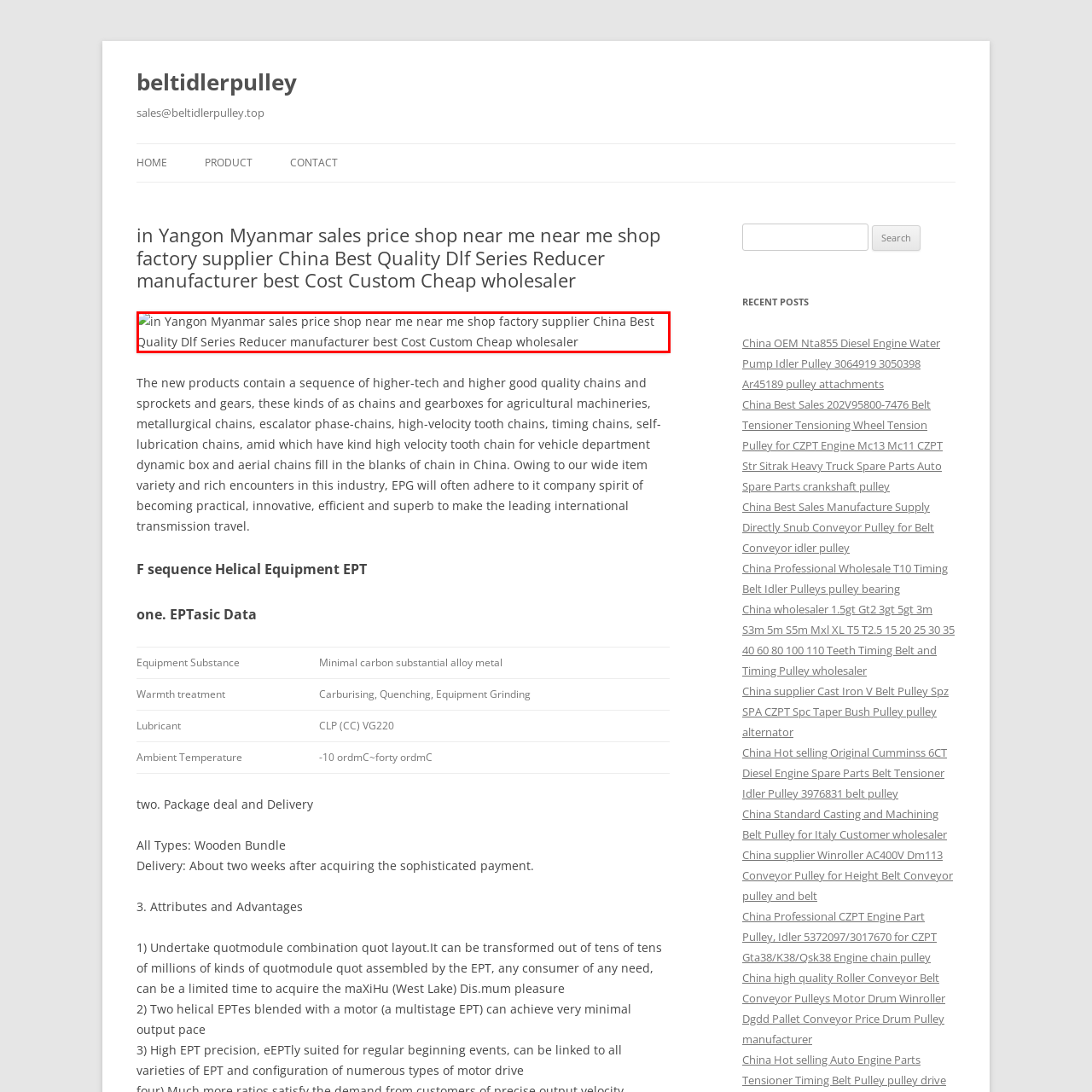Examine the image highlighted by the red boundary, What is the focus of the business's products? Provide your answer in a single word or phrase.

Meeting local customers' needs